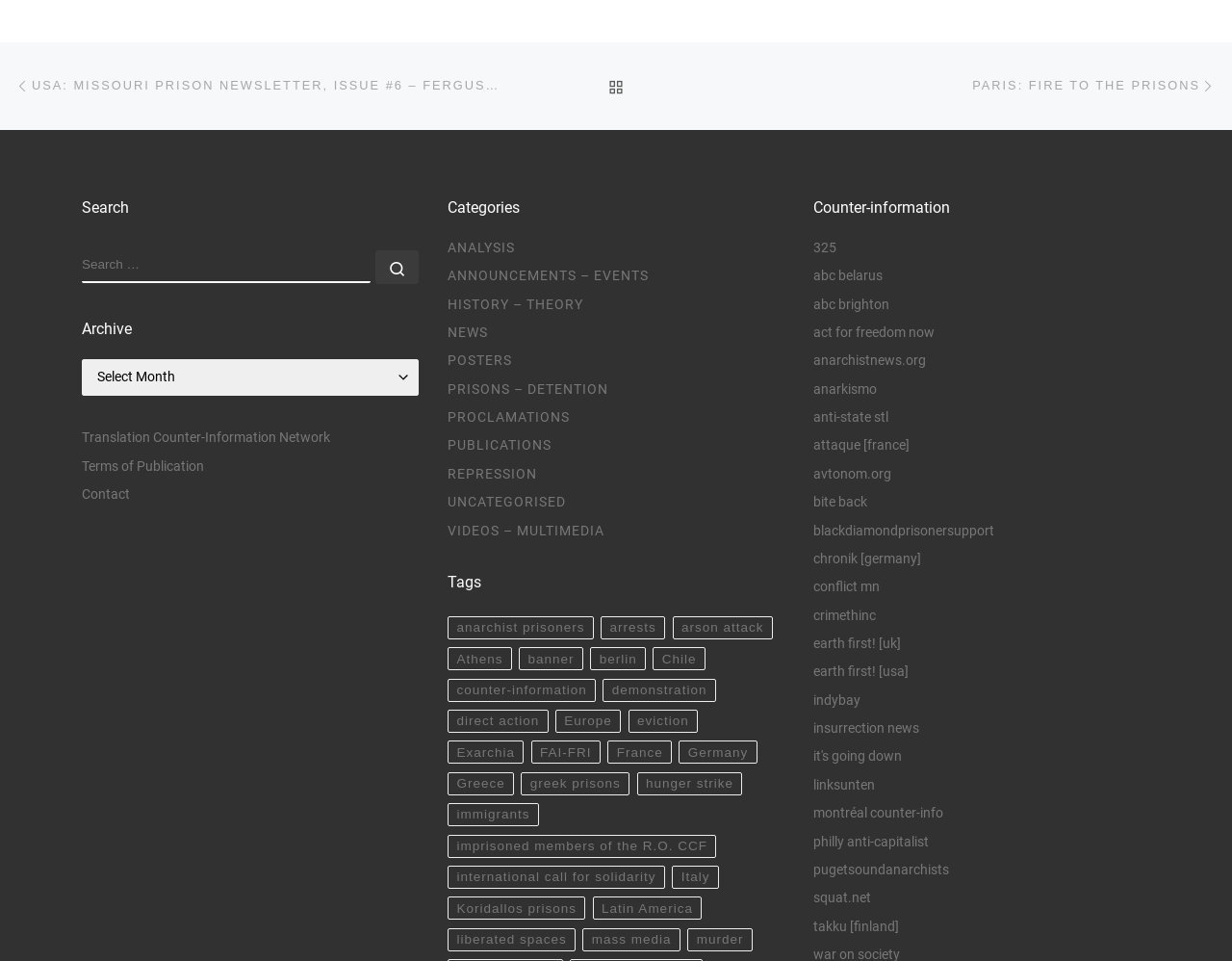What is the purpose of the search box?
Please look at the screenshot and answer using one word or phrase.

Search